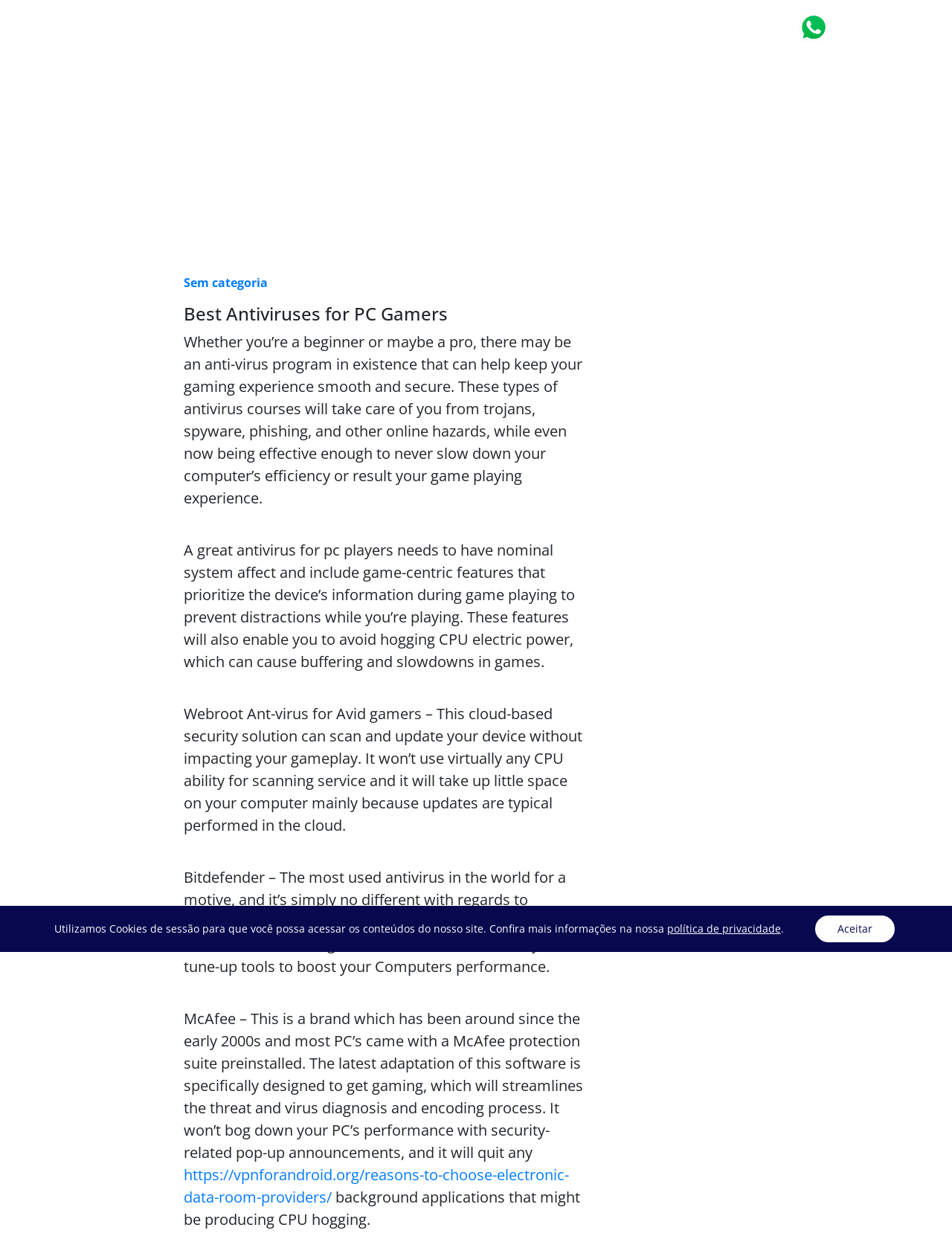What feature should an antivirus for PC gamers have?
Your answer should be a single word or phrase derived from the screenshot.

Minimal system impact